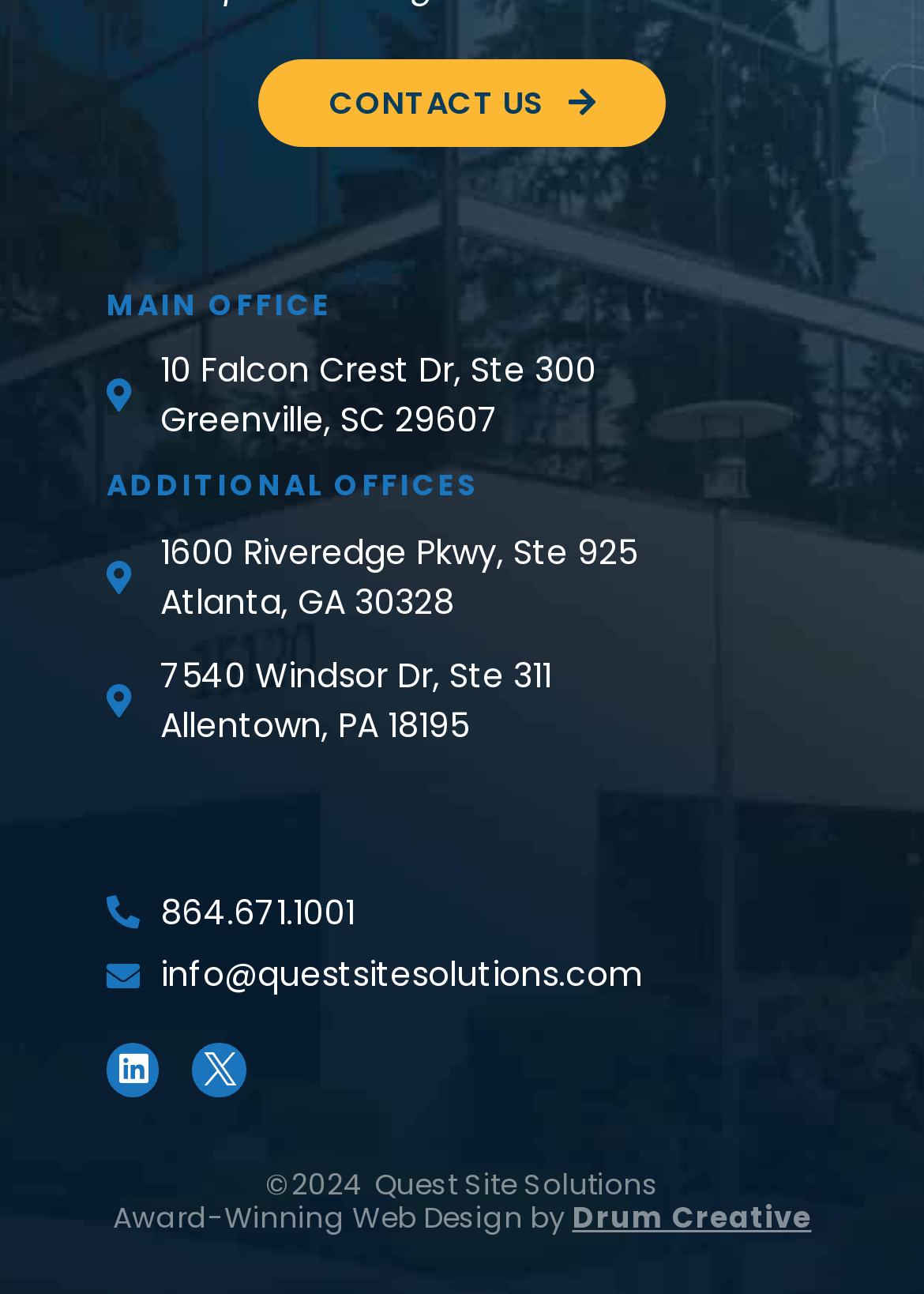What is the name of the company that designed the website?
Refer to the image and provide a thorough answer to the question.

I found the name of the company by looking at the link element with the text 'Drum Creative' which is located at the bottom of the webpage with the text 'Award-Winning Web Design by'.